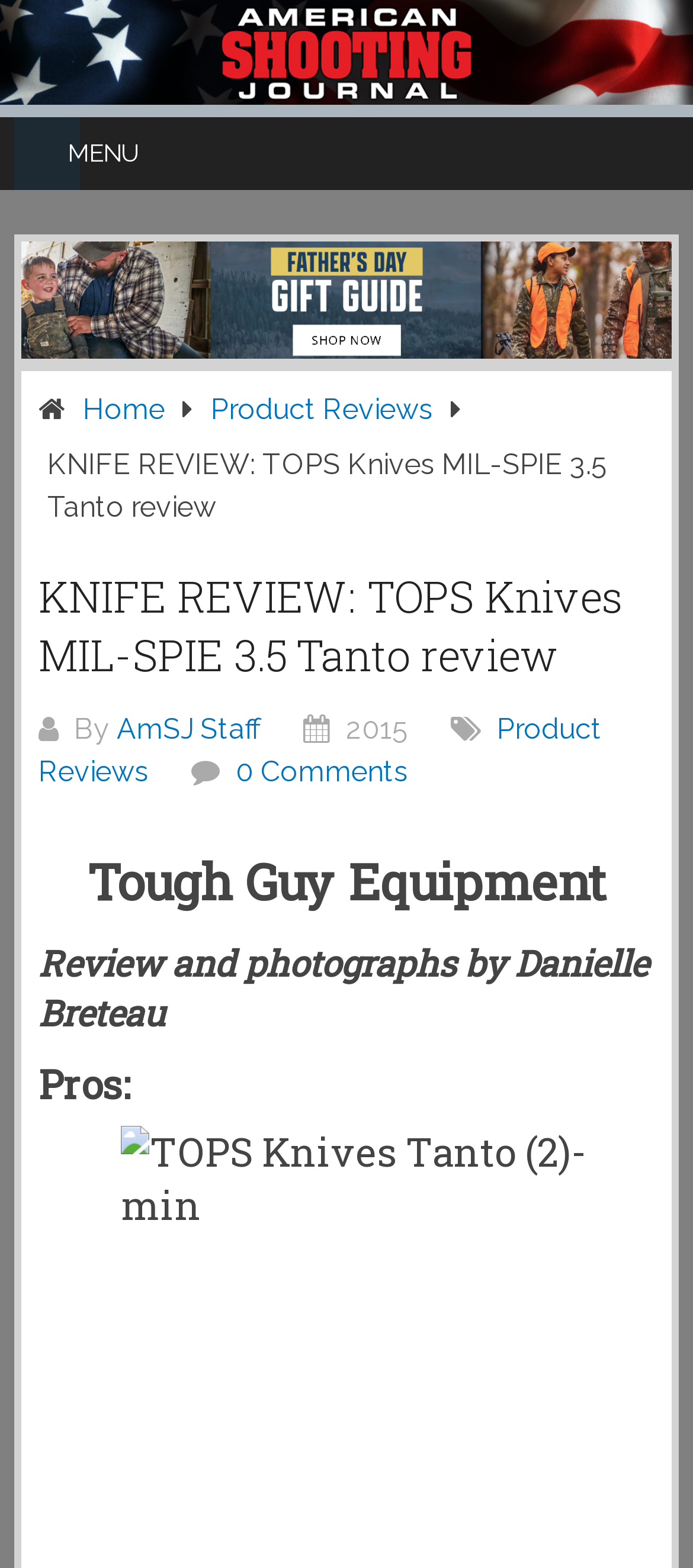Please provide a comprehensive response to the question based on the details in the image: How many comments does the review have?

The number of comments is mentioned in the link '0 Comments' which is located below the author's name.